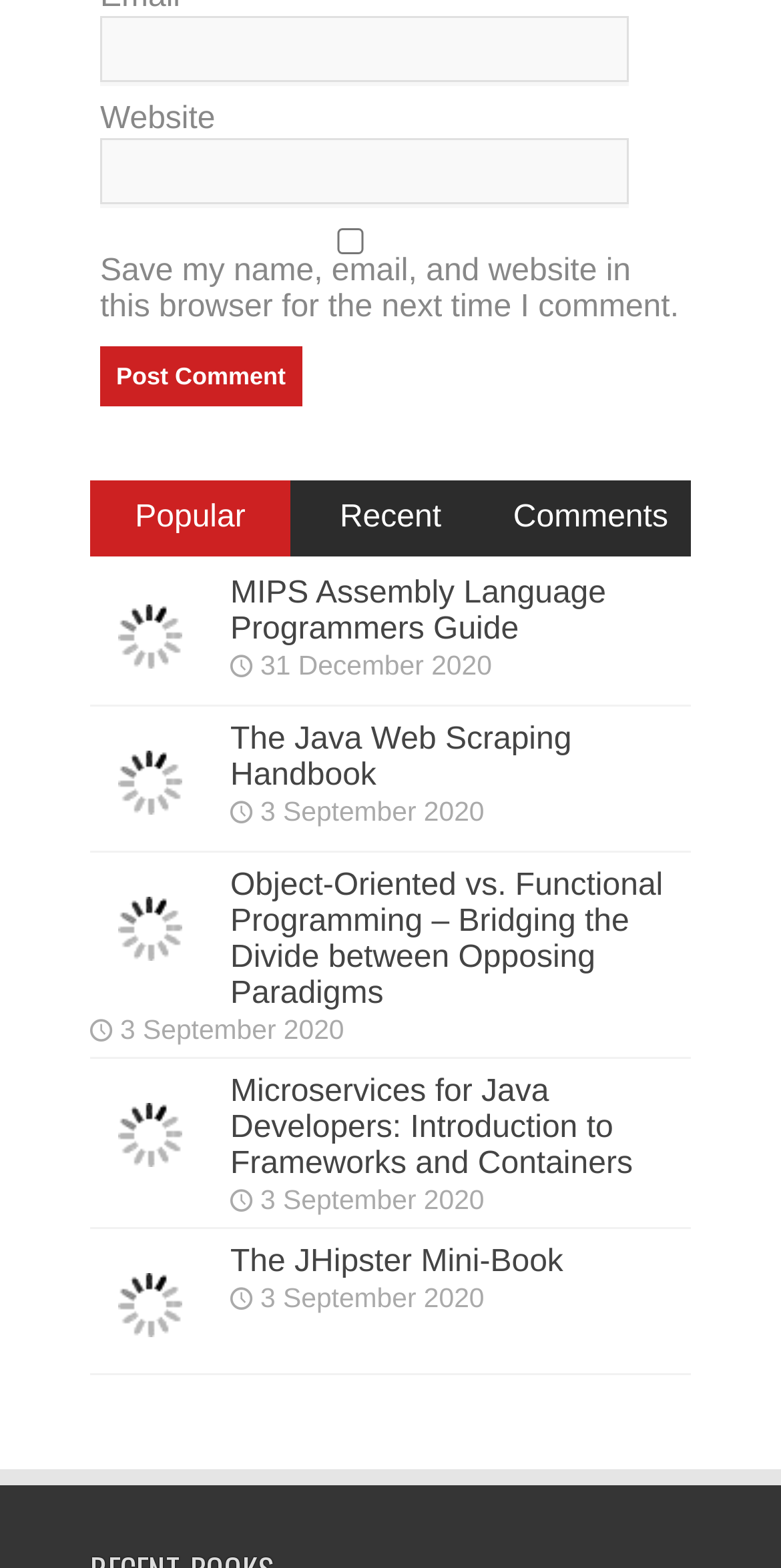Provide a single word or phrase answer to the question: 
How many comment links are there?

5